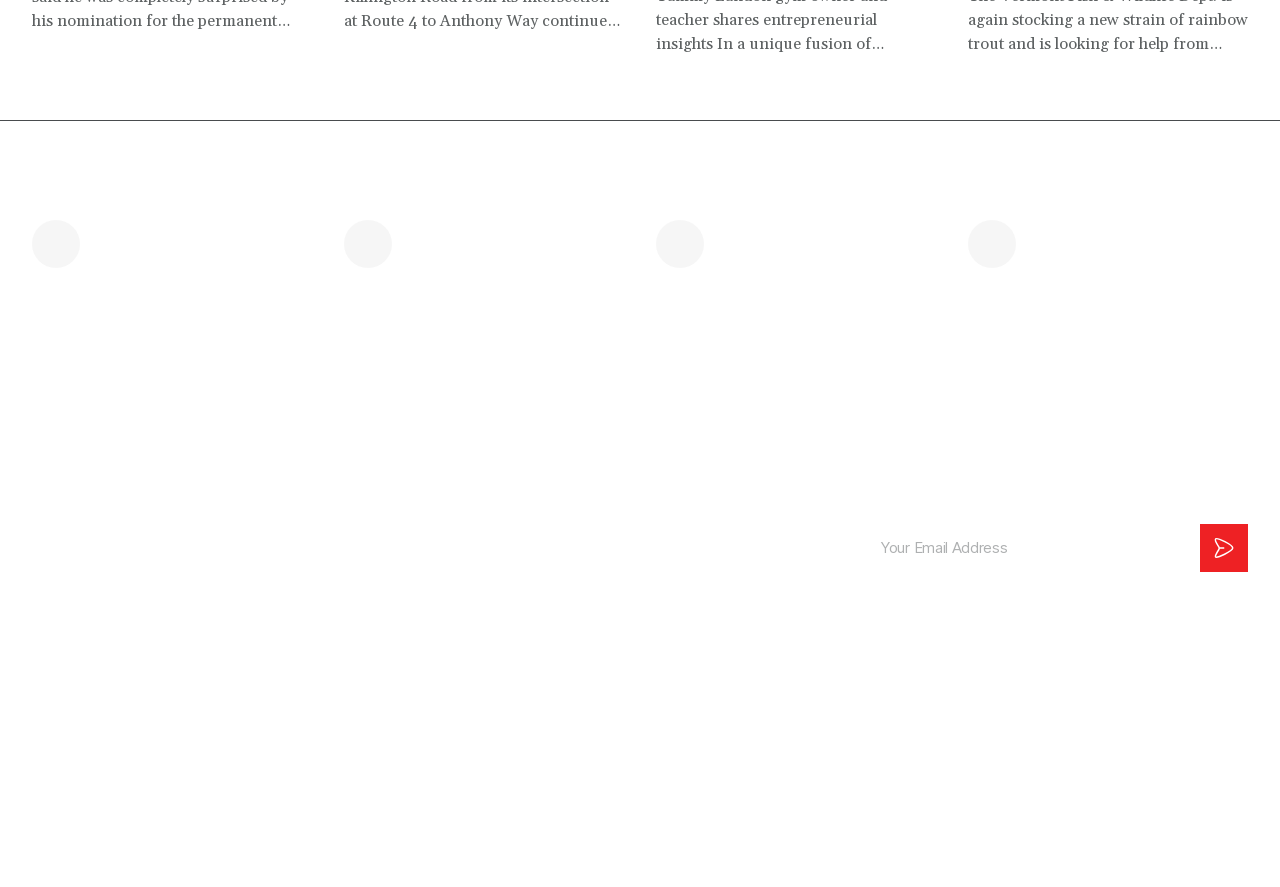Please give a short response to the question using one word or a phrase:
How many links are there under the 'News' heading?

2